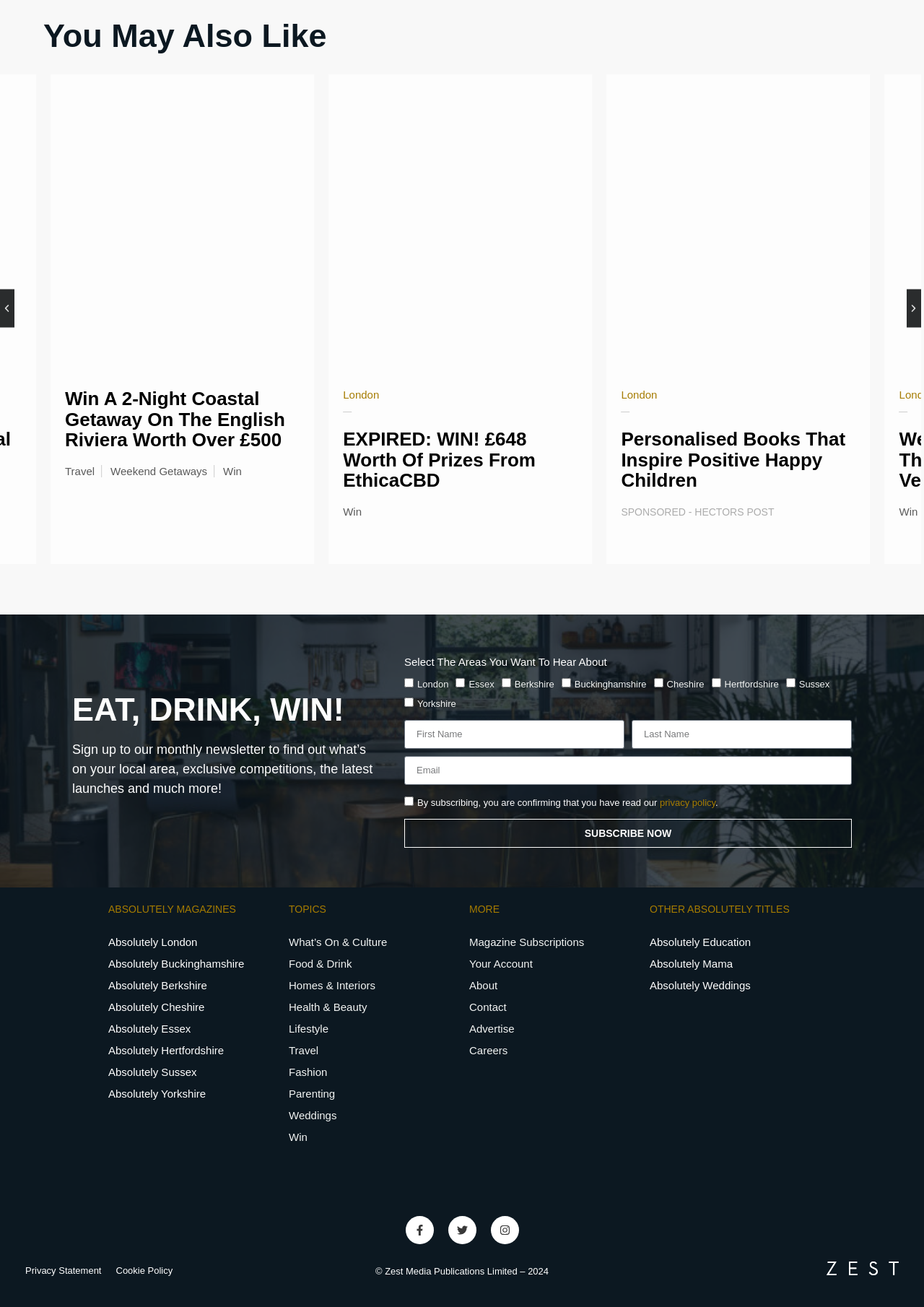Determine the coordinates of the bounding box for the clickable area needed to execute this instruction: "Click the 'Win A 2-Night Coastal Getaway On The English Riviera Worth Over £500' link".

[0.07, 0.297, 0.308, 0.345]